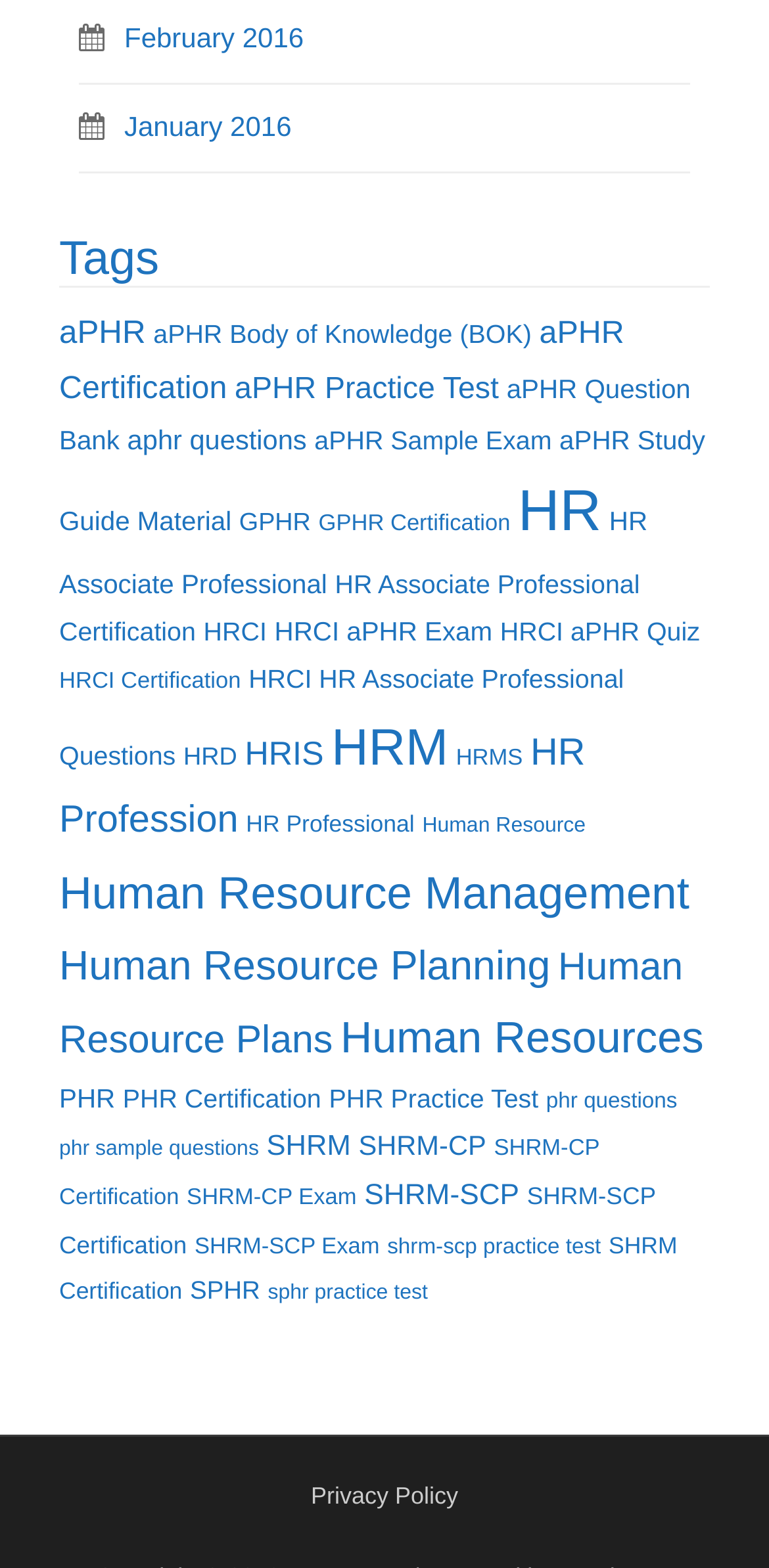Find the bounding box coordinates of the area to click in order to follow the instruction: "View aPHR Certification questions".

[0.199, 0.204, 0.691, 0.223]